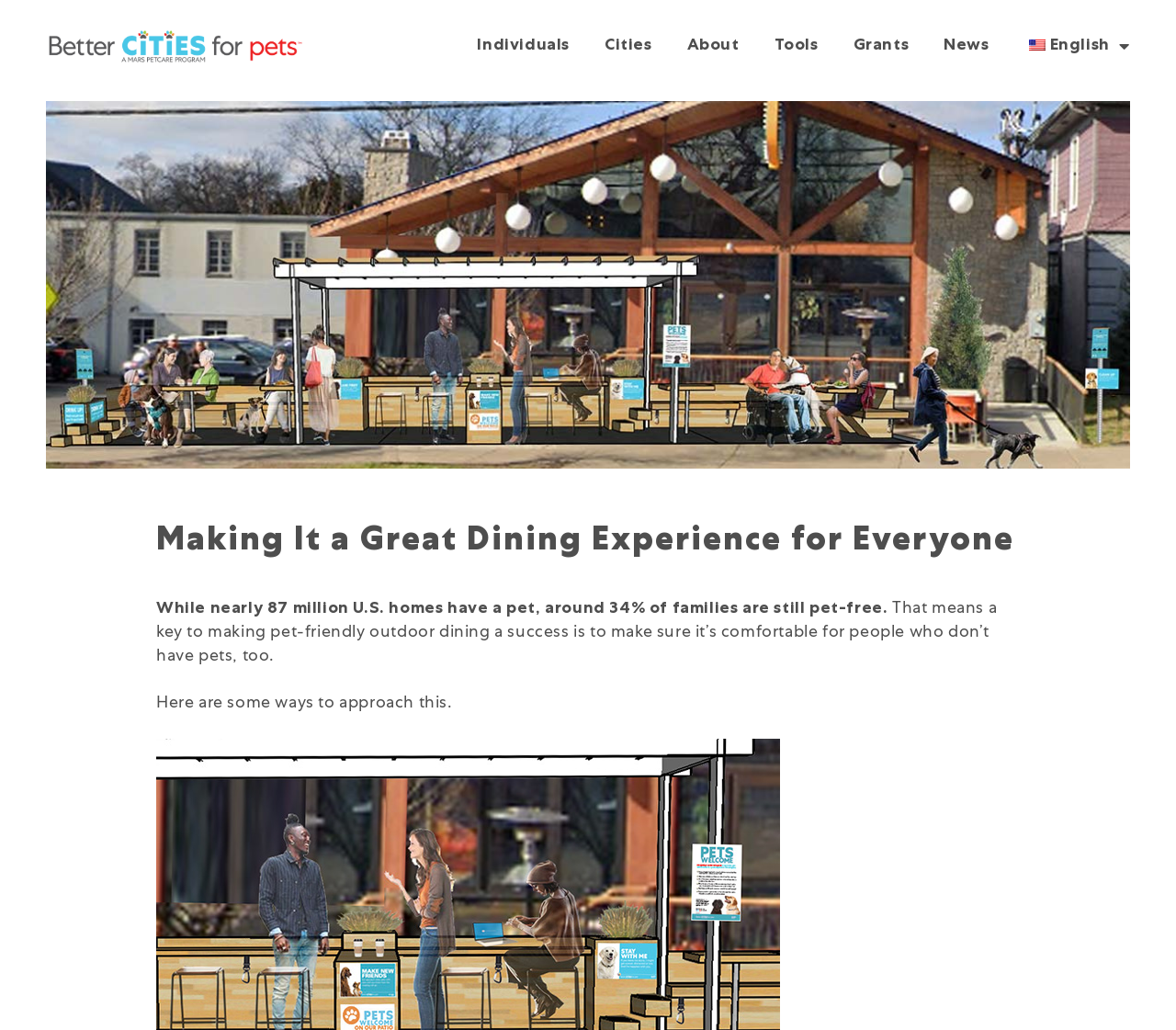Find the bounding box coordinates of the UI element according to this description: "News".

[0.802, 0.009, 0.841, 0.08]